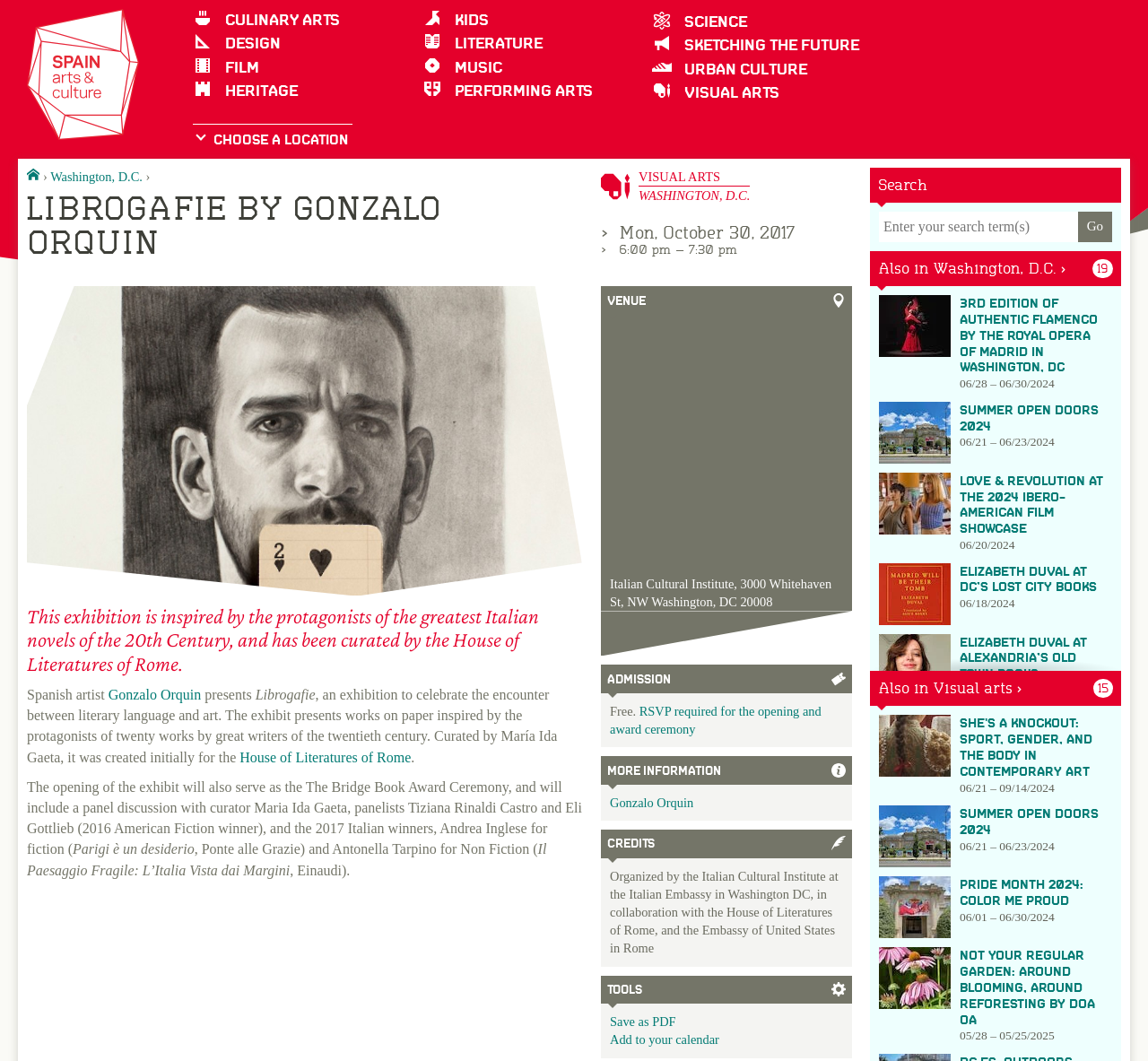Using the provided element description, identify the bounding box coordinates as (top-left x, top-left y, bottom-right x, bottom-right y). Ensure all values are between 0 and 1. Description: Urban Culture

[0.568, 0.056, 0.703, 0.074]